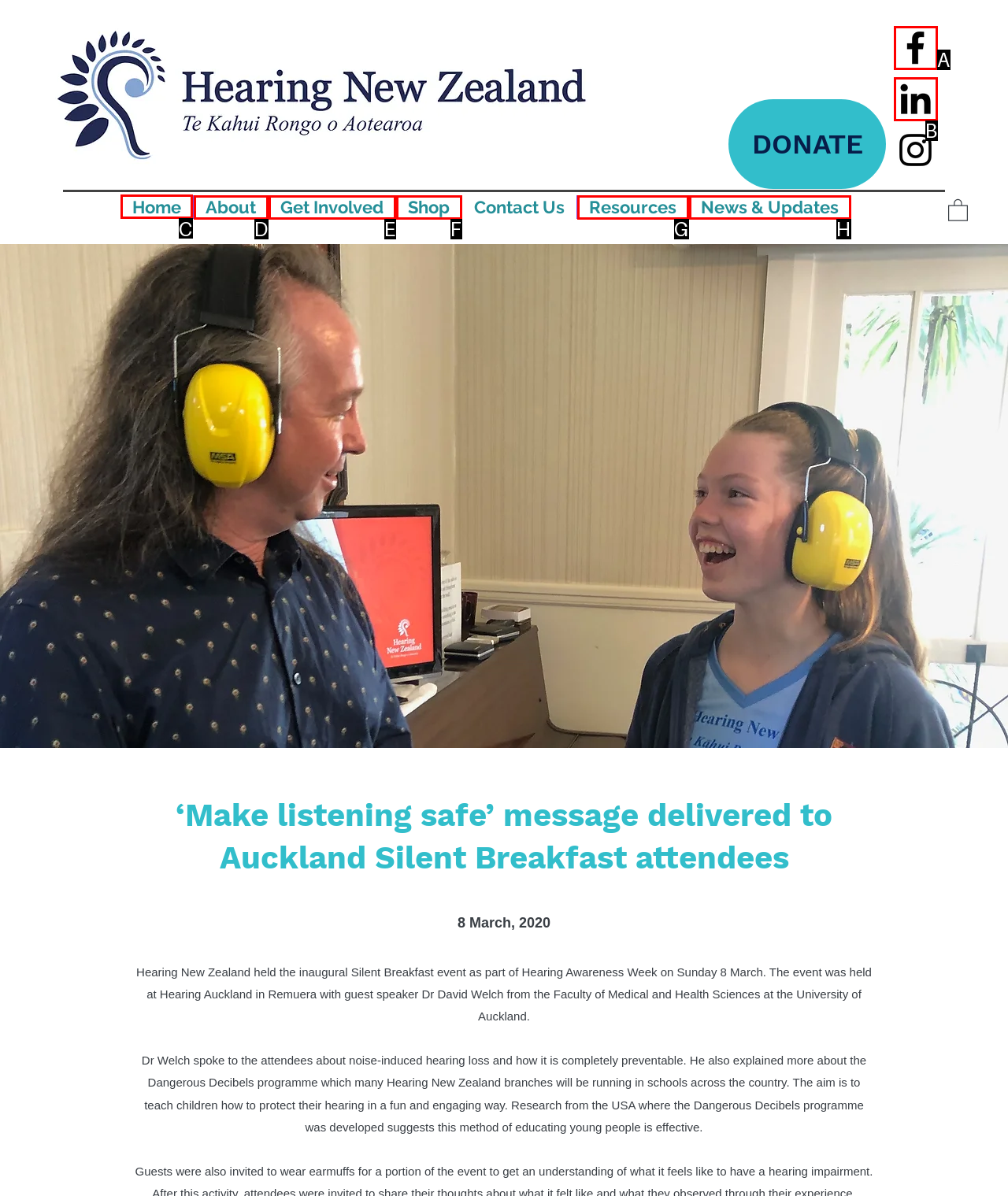Identify the correct UI element to click for this instruction: Go to Home page
Respond with the appropriate option's letter from the provided choices directly.

C